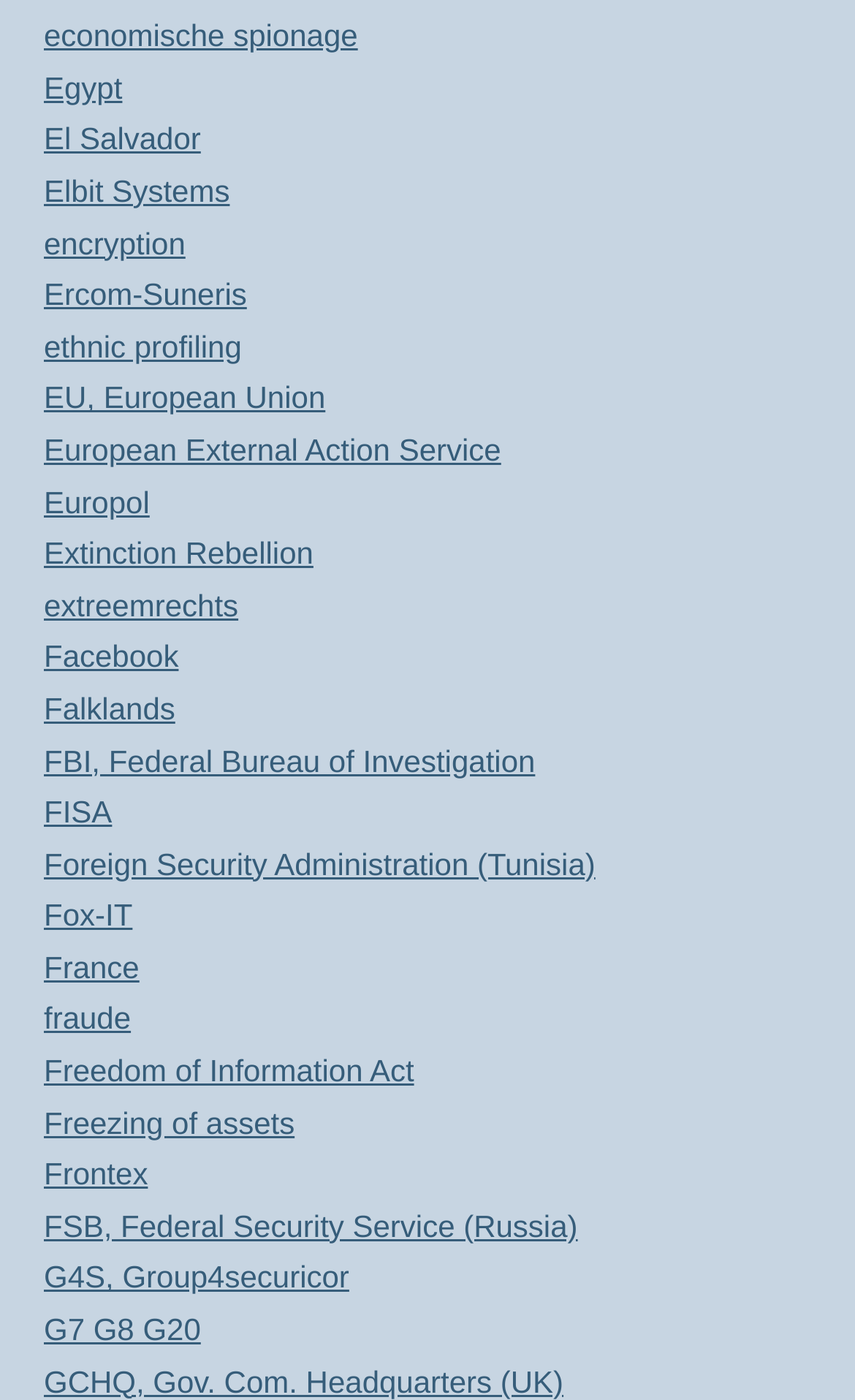Provide a brief response in the form of a single word or phrase:
What is the first link on the webpage?

economische spionage